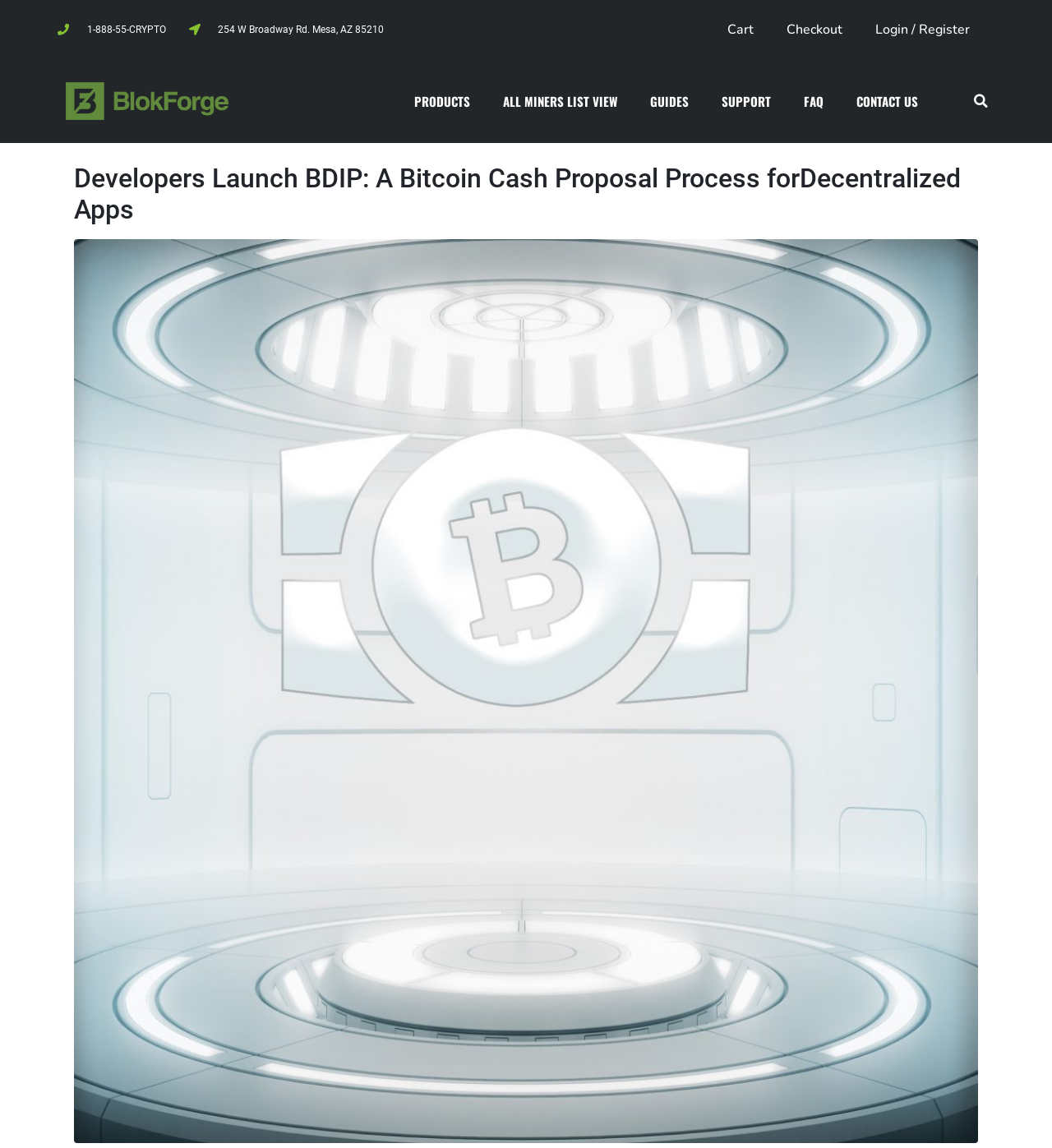Using the information in the image, give a detailed answer to the following question: What is the third link in the top navigation menu?

I looked at the top navigation menu and counted the links from left to right. The third link is 'Login / Register'.